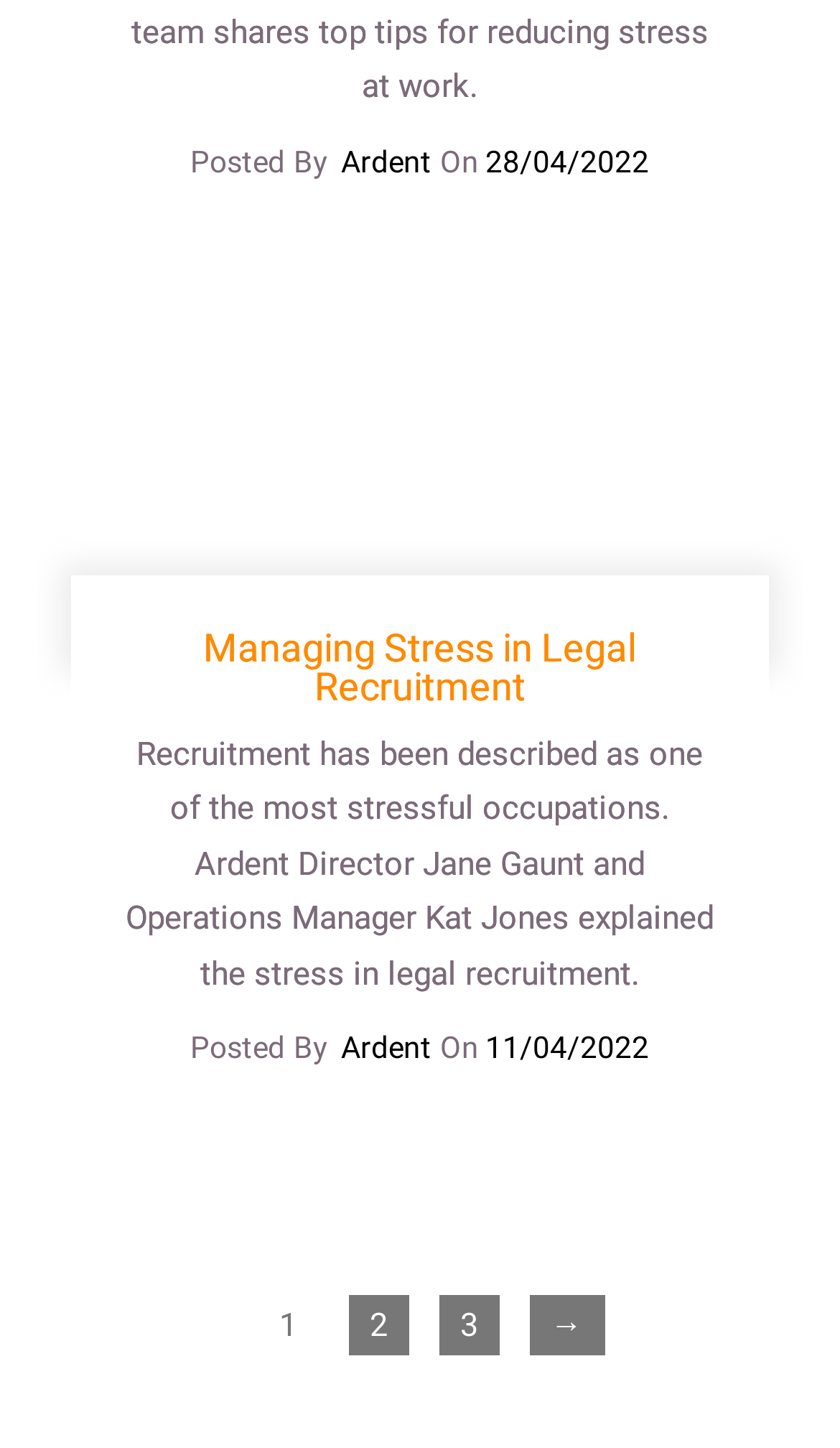Kindly provide the bounding box coordinates of the section you need to click on to fulfill the given instruction: "Read more about Ardent".

[0.406, 0.099, 0.514, 0.123]